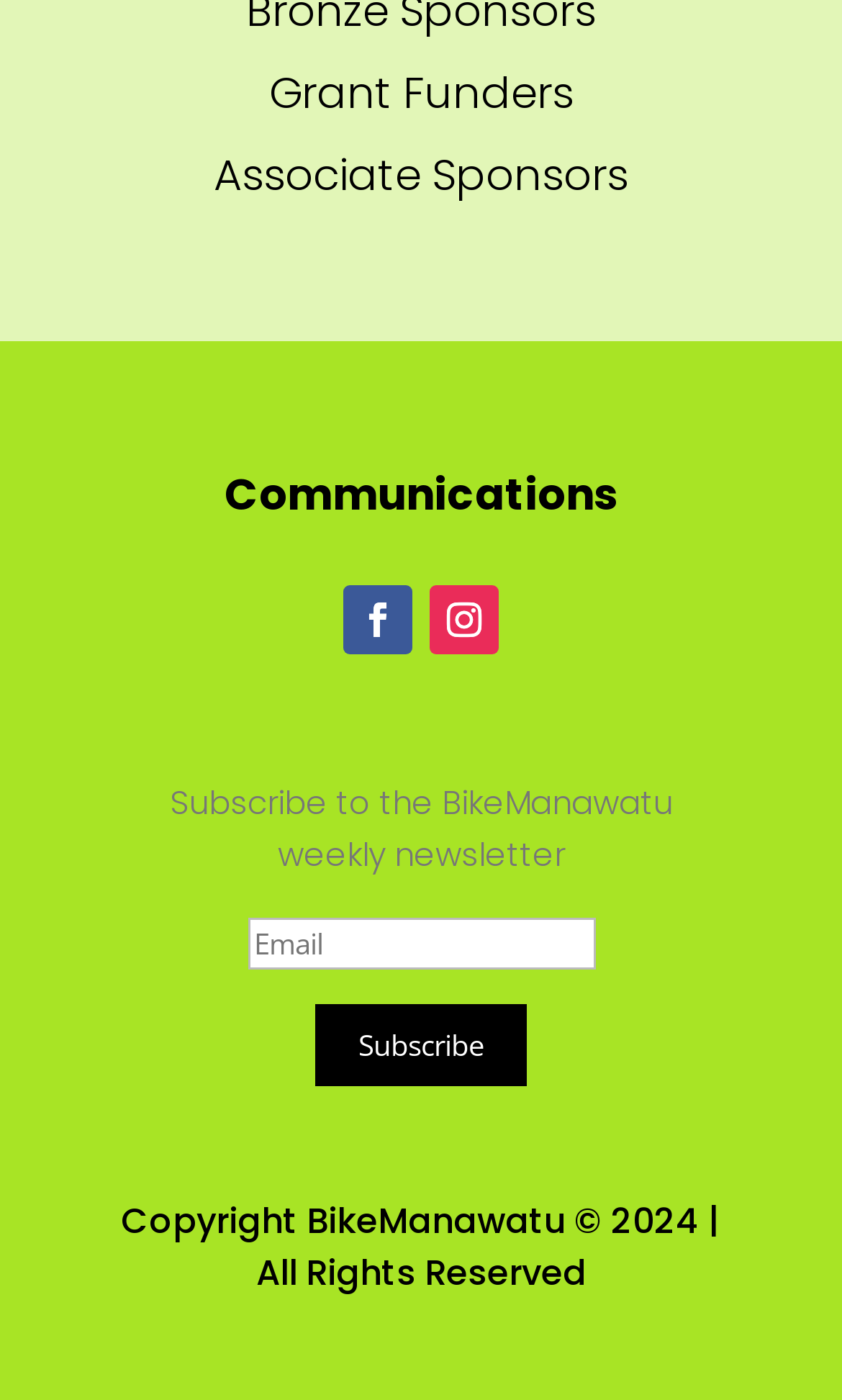Carefully observe the image and respond to the question with a detailed answer:
What is the purpose of the textbox?

The textbox is labeled as 'Email' and is required, indicating that it is used to enter an email address, likely for subscription purposes.